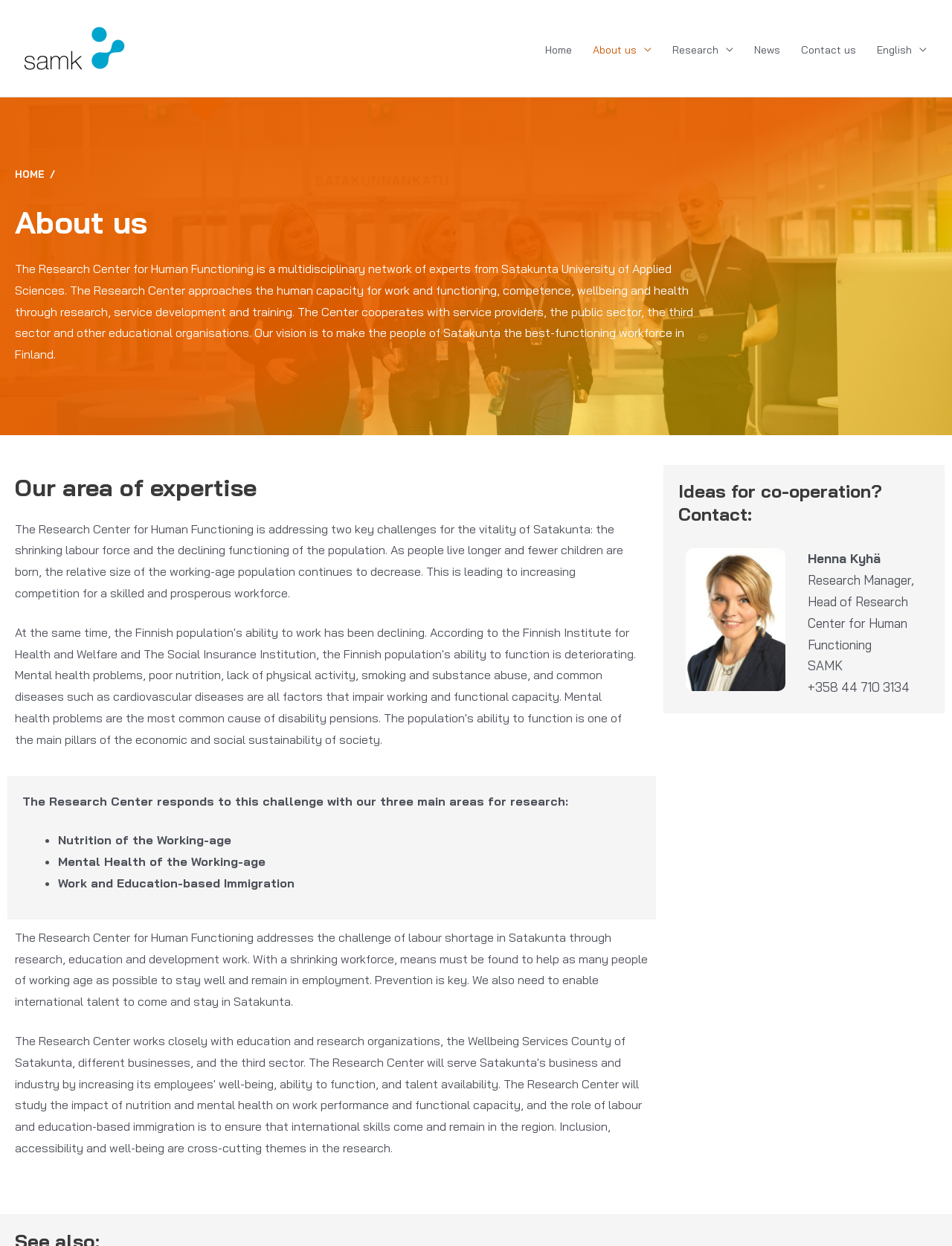Please identify the bounding box coordinates of the element that needs to be clicked to perform the following instruction: "Contact Research Manager".

[0.848, 0.545, 0.904, 0.558]